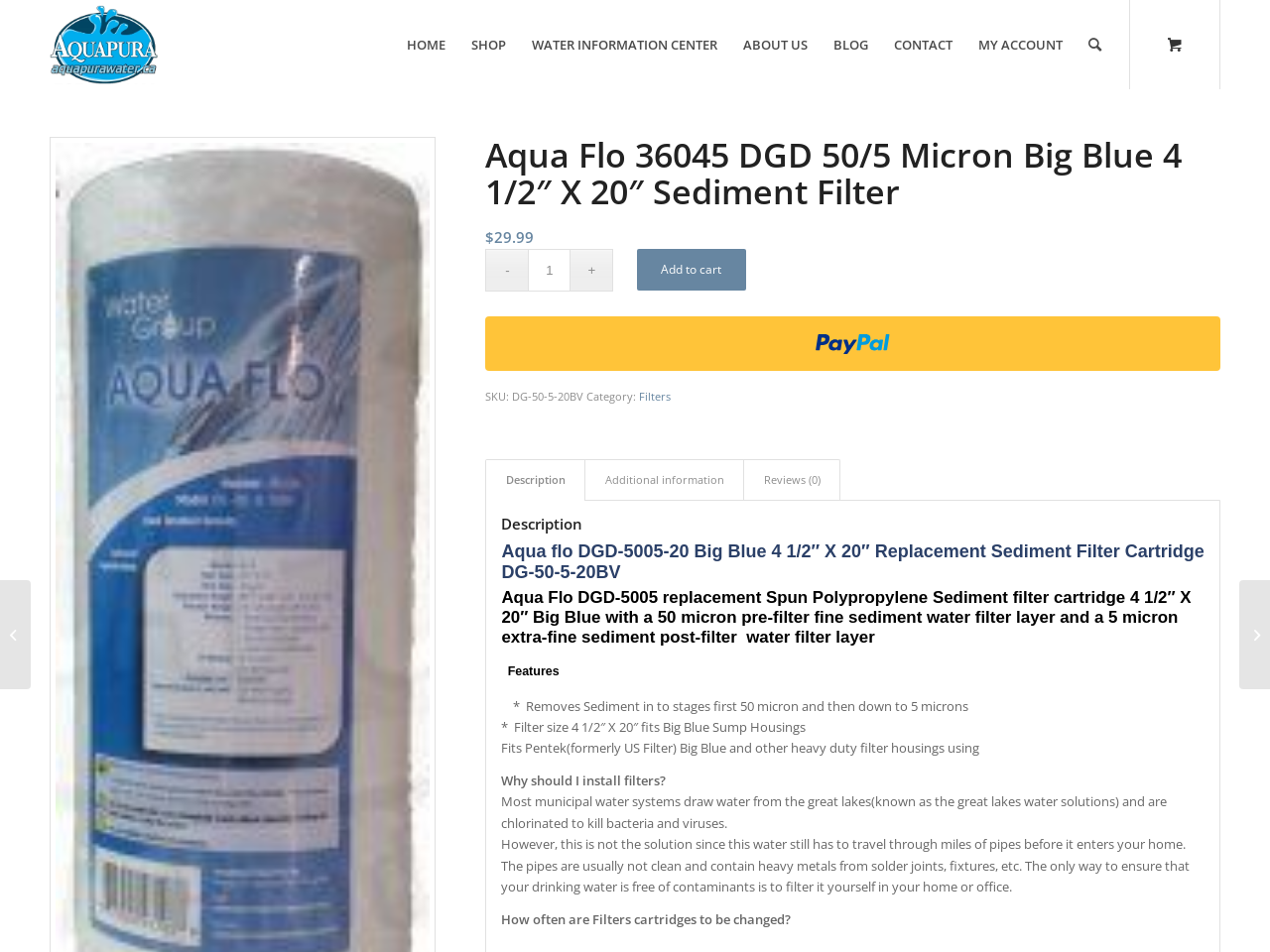Identify the bounding box coordinates for the element you need to click to achieve the following task: "Search for products". Provide the bounding box coordinates as four float numbers between 0 and 1, in the form [left, top, right, bottom].

[0.847, 0.0, 0.889, 0.094]